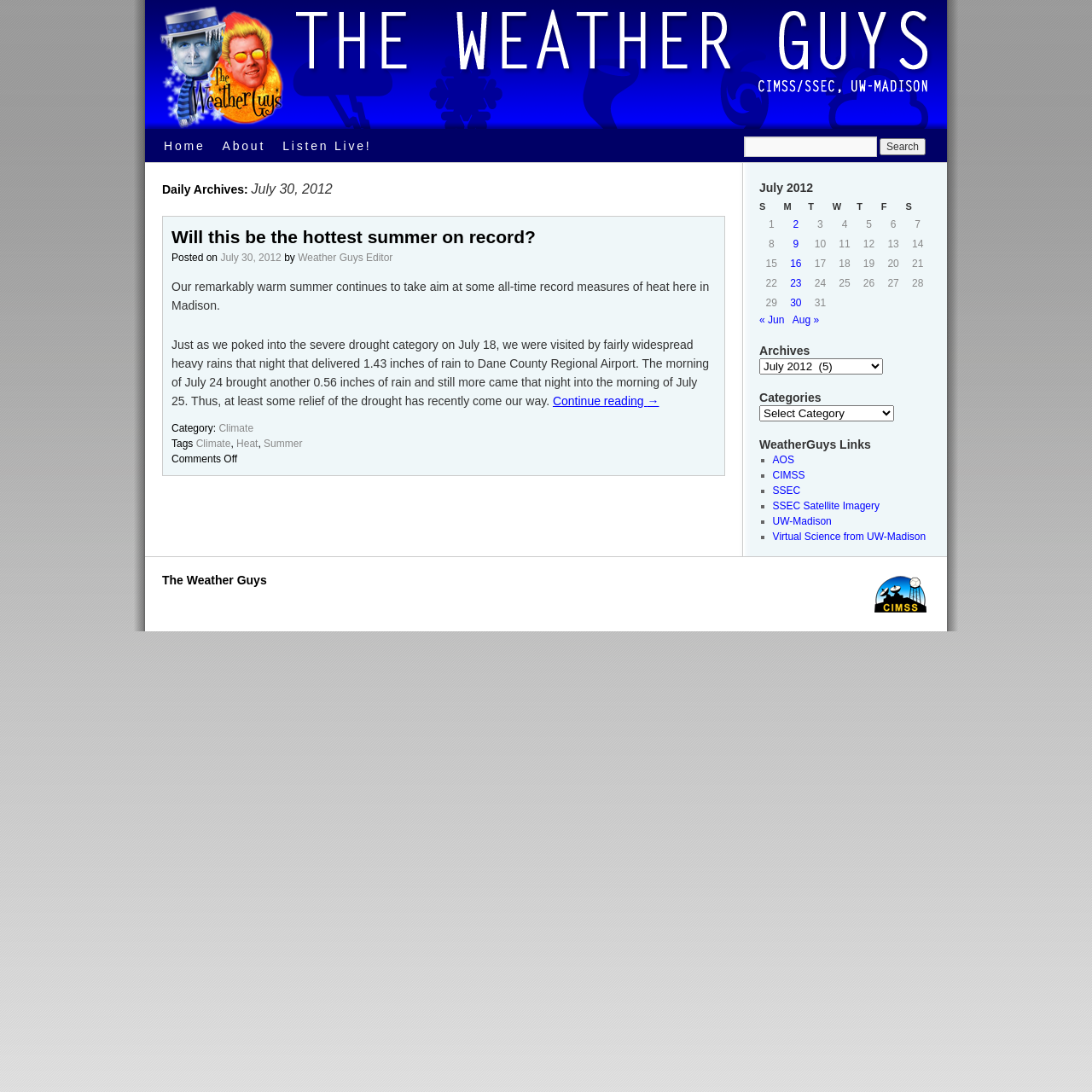Your task is to extract the text of the main heading from the webpage.

Daily Archives: July 30, 2012